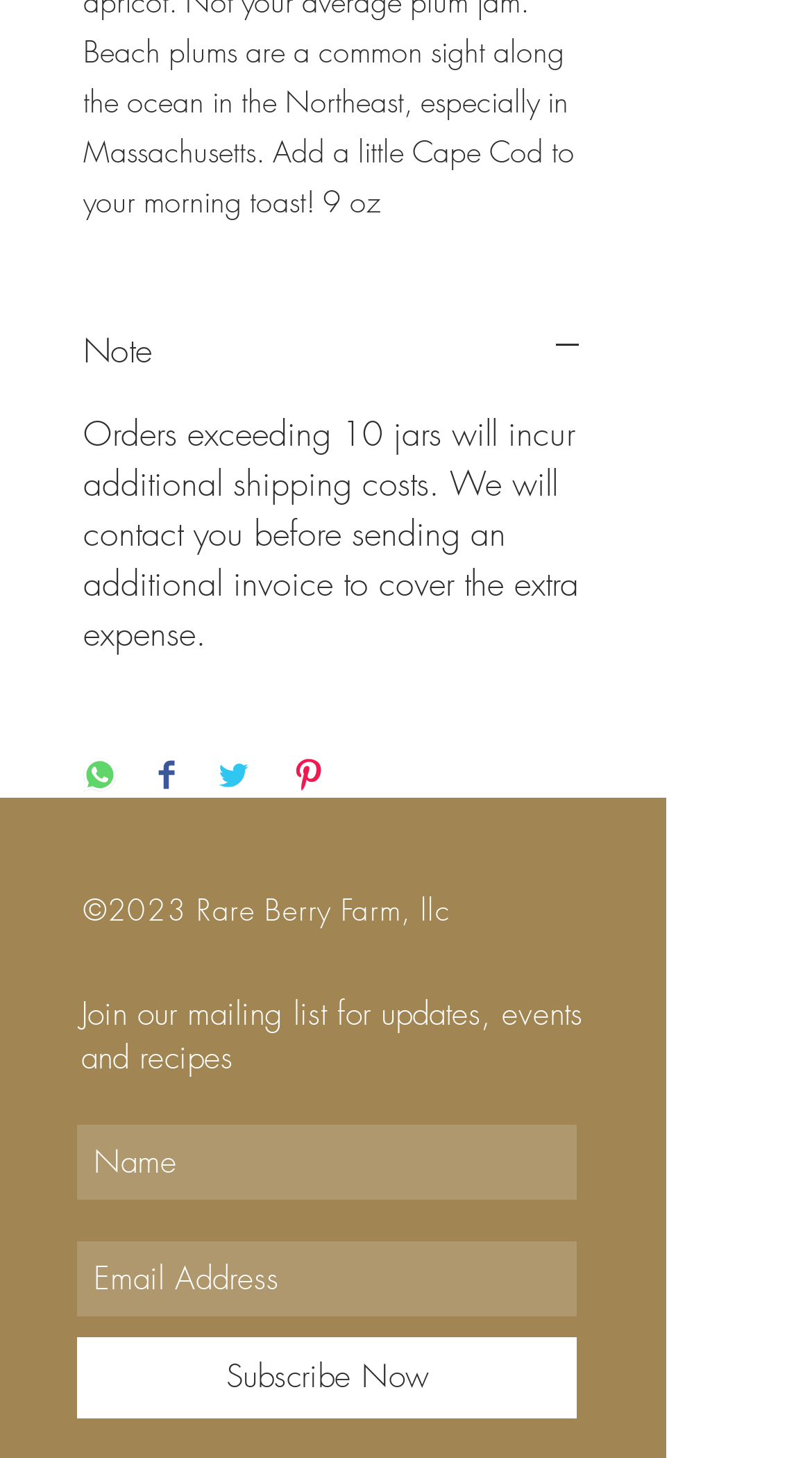Determine the bounding box coordinates of the section to be clicked to follow the instruction: "Browse catalogue". The coordinates should be given as four float numbers between 0 and 1, formatted as [left, top, right, bottom].

None